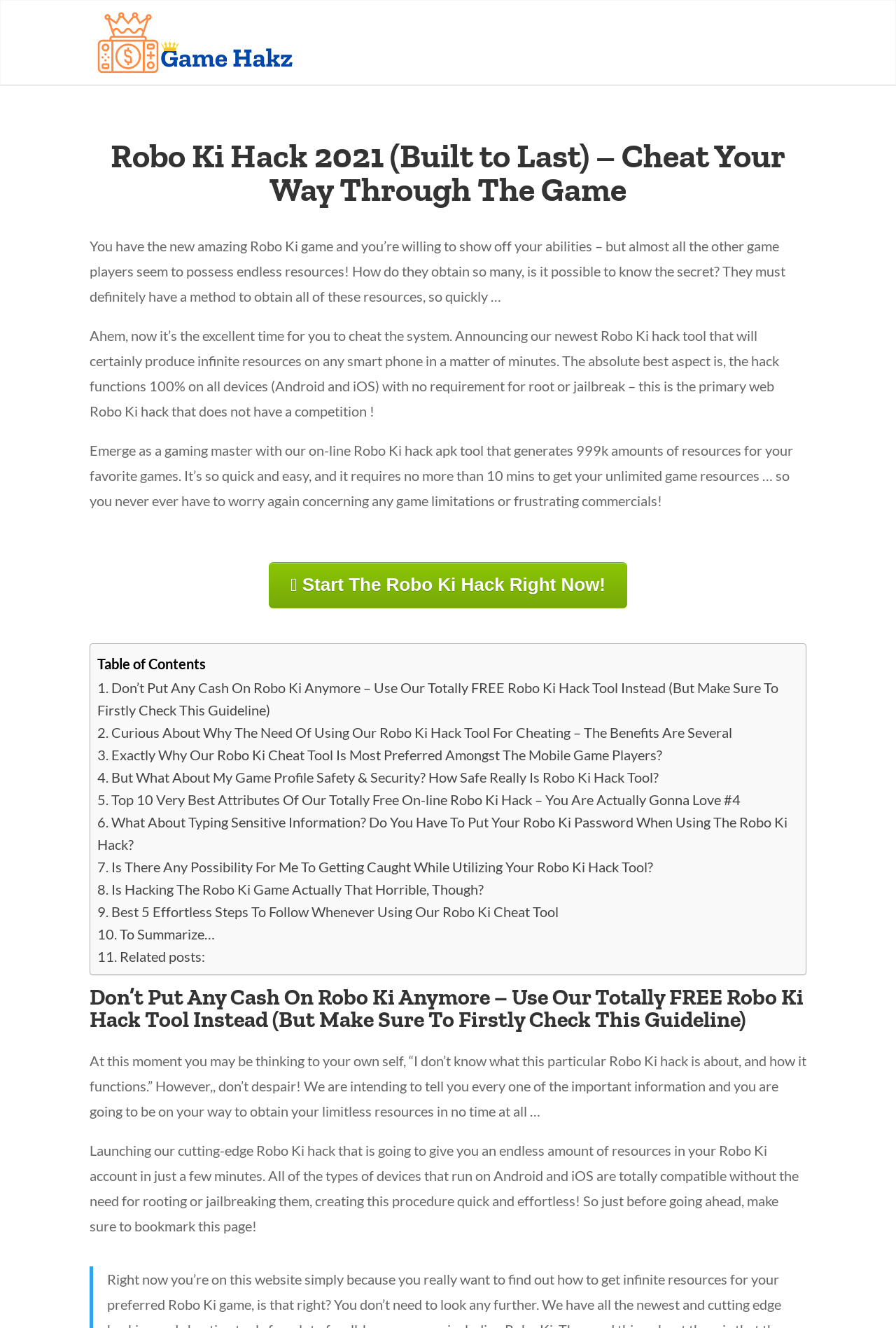Can you find the bounding box coordinates for the element that needs to be clicked to execute this instruction: "Click the 'Start The Robo Ki Hack Right Now!' button"? The coordinates should be given as four float numbers between 0 and 1, i.e., [left, top, right, bottom].

[0.3, 0.423, 0.7, 0.458]